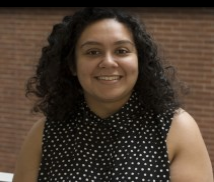Create a vivid and detailed description of the image.

This image features Nicole Alvarado, a member of the Class of 2020. She is smiling warmly at the camera, dressed in a stylish black sleeveless blouse adorned with white polka dots. The background consists of a textured red brick wall, lending a contemporary feel to the photograph. Nicole's curly hair frames her face, contributing to her approachable demeanor. This portrait encapsulates a moment of celebration for her achievements and contributions during her academic journey.